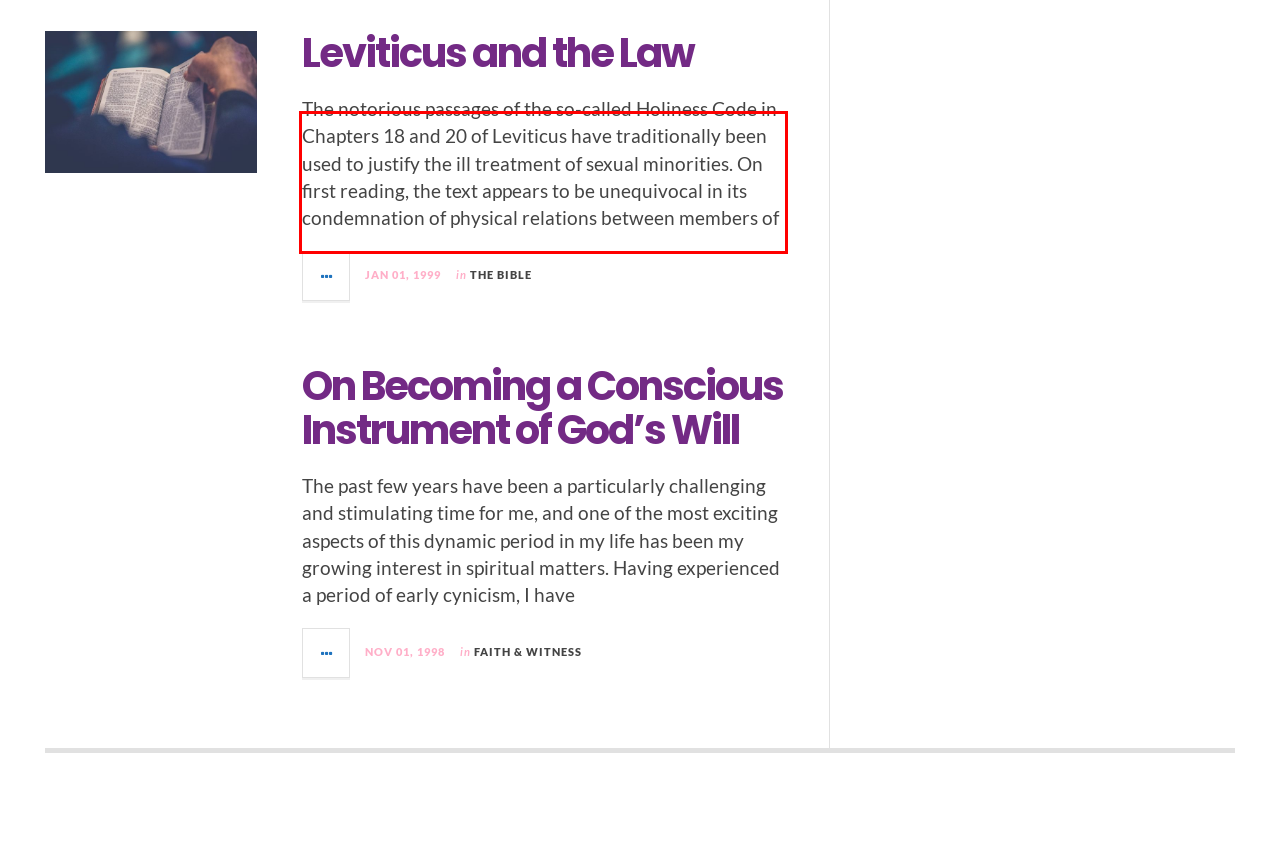Please look at the screenshot provided and find the red bounding box. Extract the text content contained within this bounding box.

The notorious passages of the so-called Holiness Code in Chapters 18 and 20 of Leviticus have traditionally been used to justify the ill treatment of sexual minorities. On first reading, the text appears to be unequivocal in its condemnation of physical relations between members of